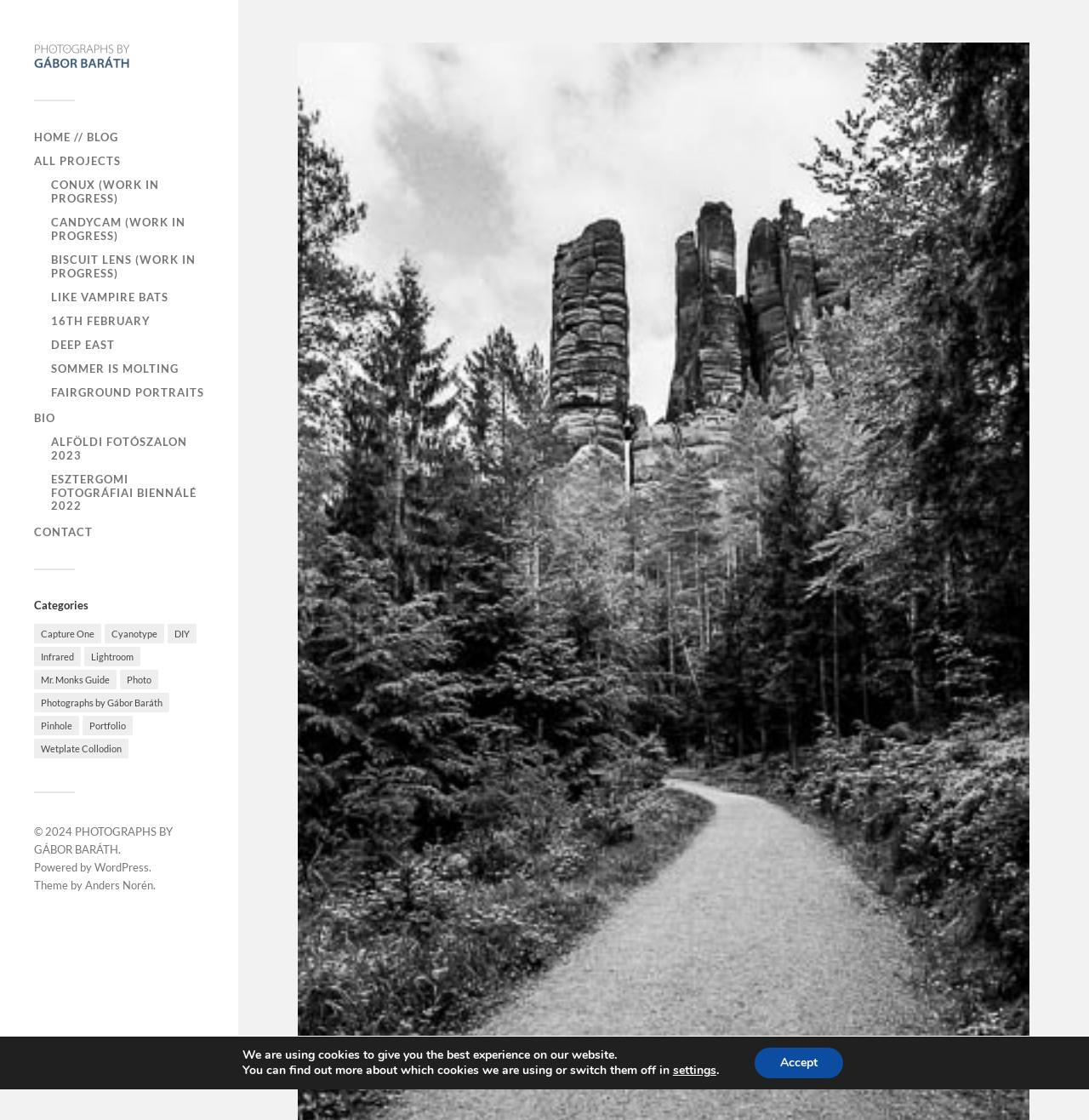What is the copyright year?
Refer to the image and provide a one-word or short phrase answer.

2024